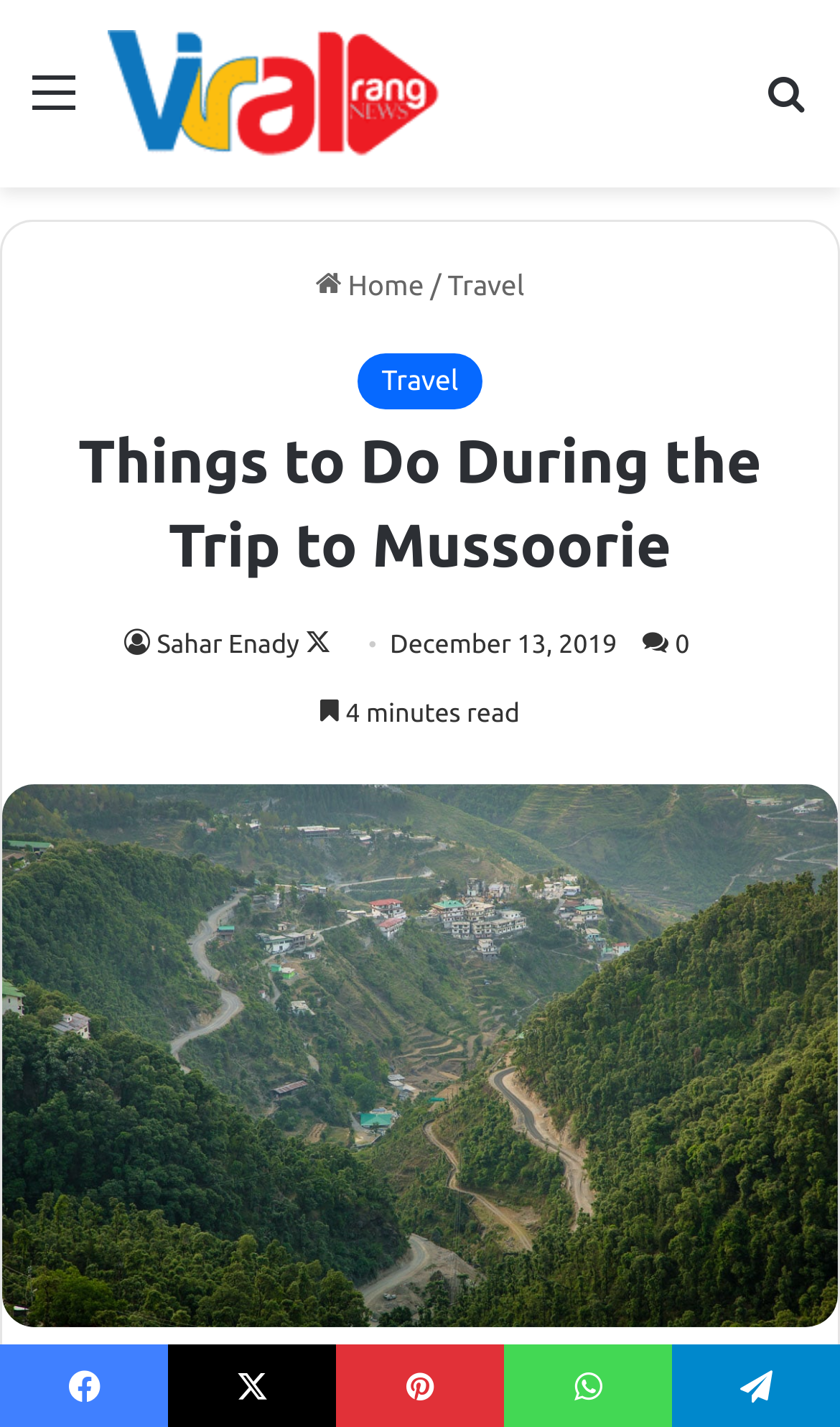Can you find and provide the title of the webpage?

Things to Do During the Trip to Mussoorie